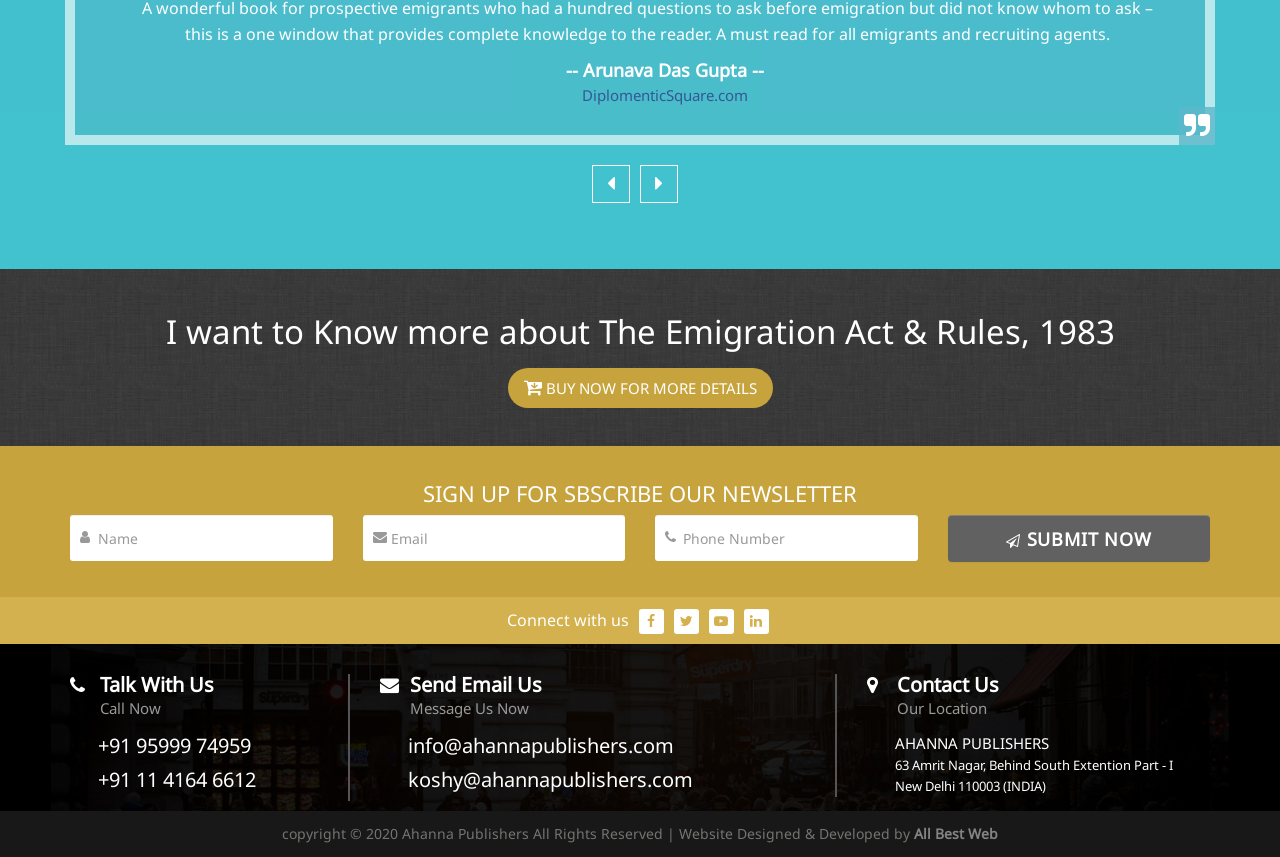Pinpoint the bounding box coordinates of the clickable area needed to execute the instruction: "Click the BUY NOW button". The coordinates should be specified as four float numbers between 0 and 1, i.e., [left, top, right, bottom].

[0.396, 0.429, 0.604, 0.476]